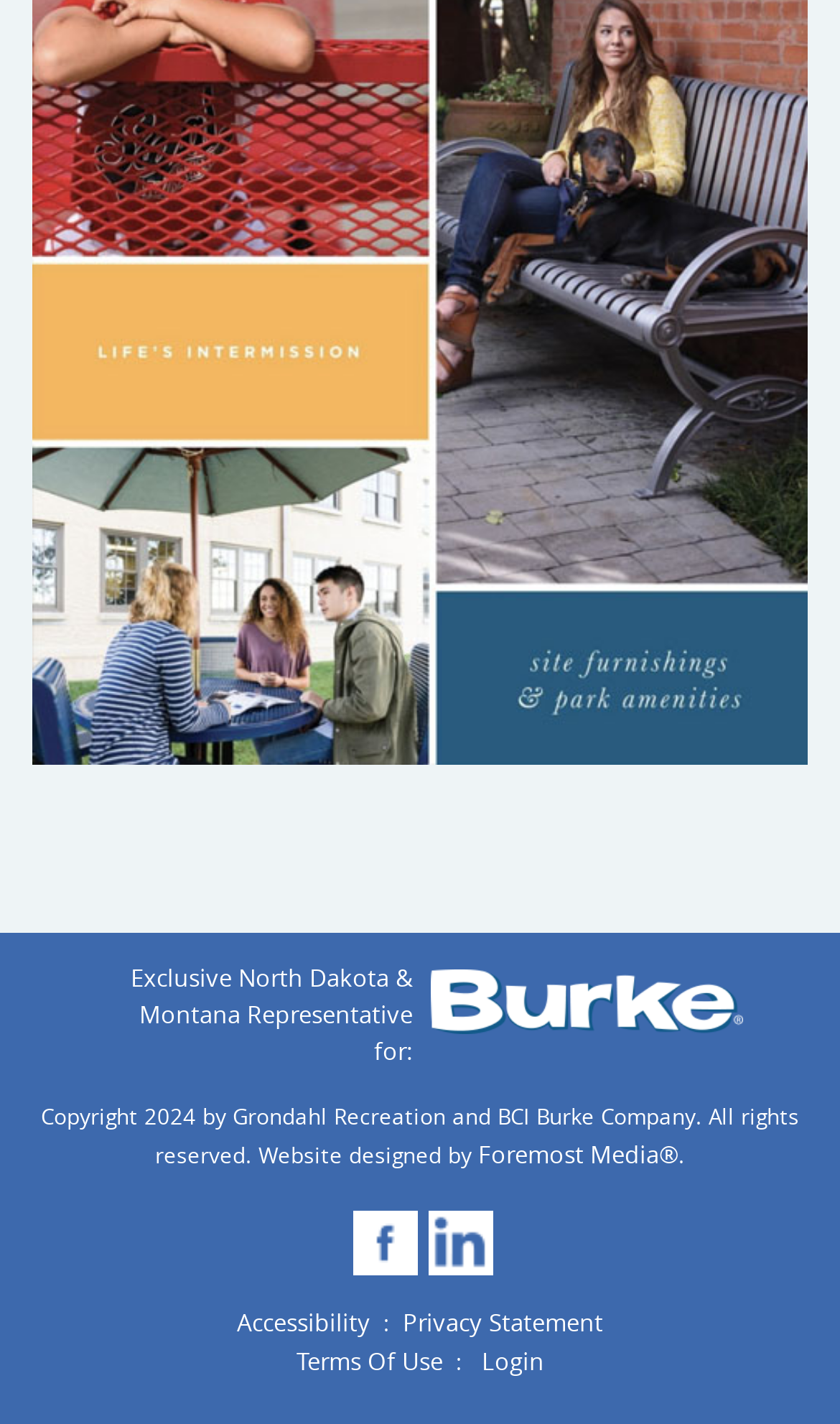What is the copyright year of the website?
Use the image to answer the question with a single word or phrase.

2024